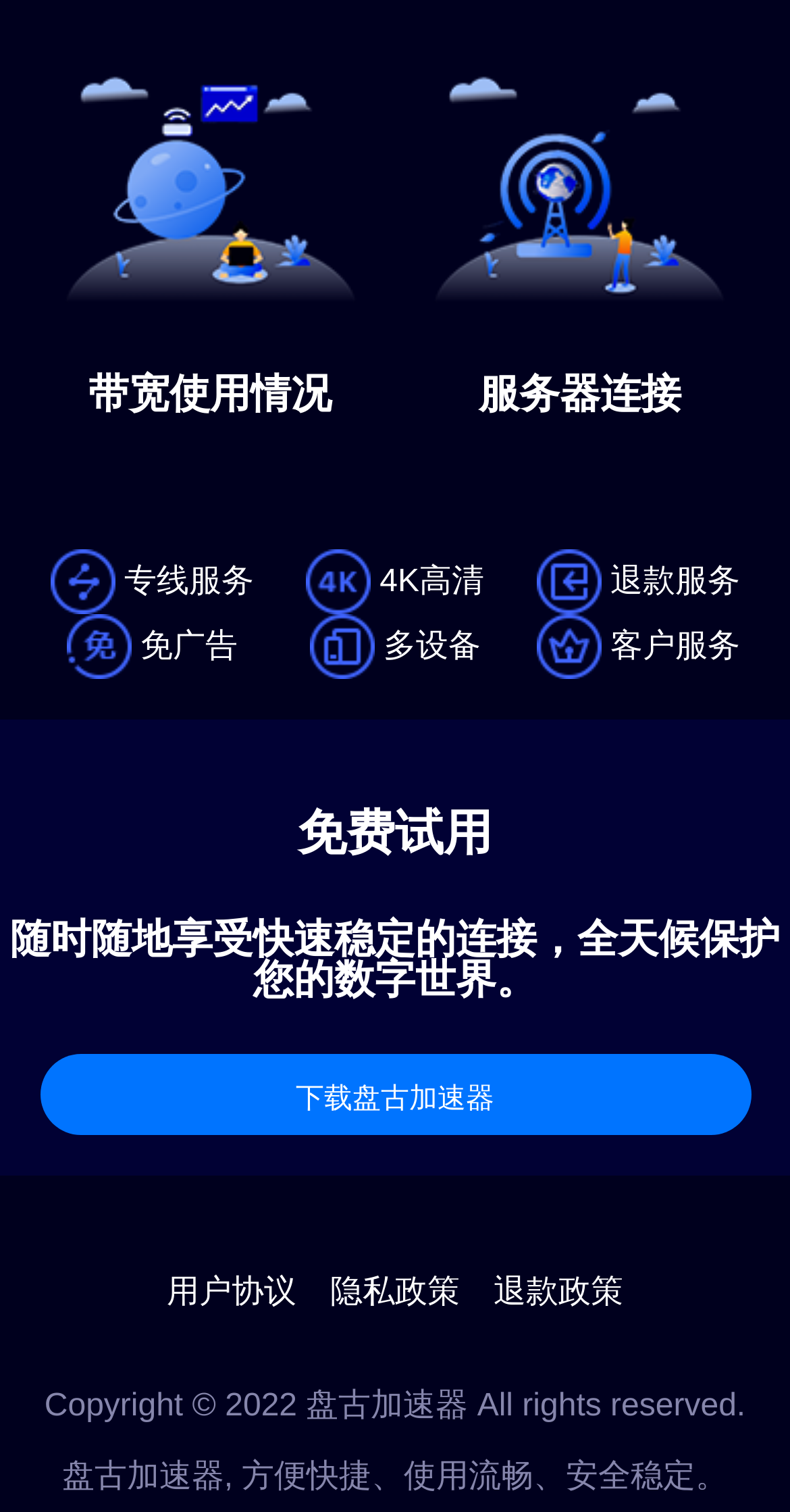Using the element description provided, determine the bounding box coordinates in the format (top-left x, top-left y, bottom-right x, bottom-right y). Ensure that all values are floating point numbers between 0 and 1. Element description: 用户协议

[0.195, 0.836, 0.391, 0.875]